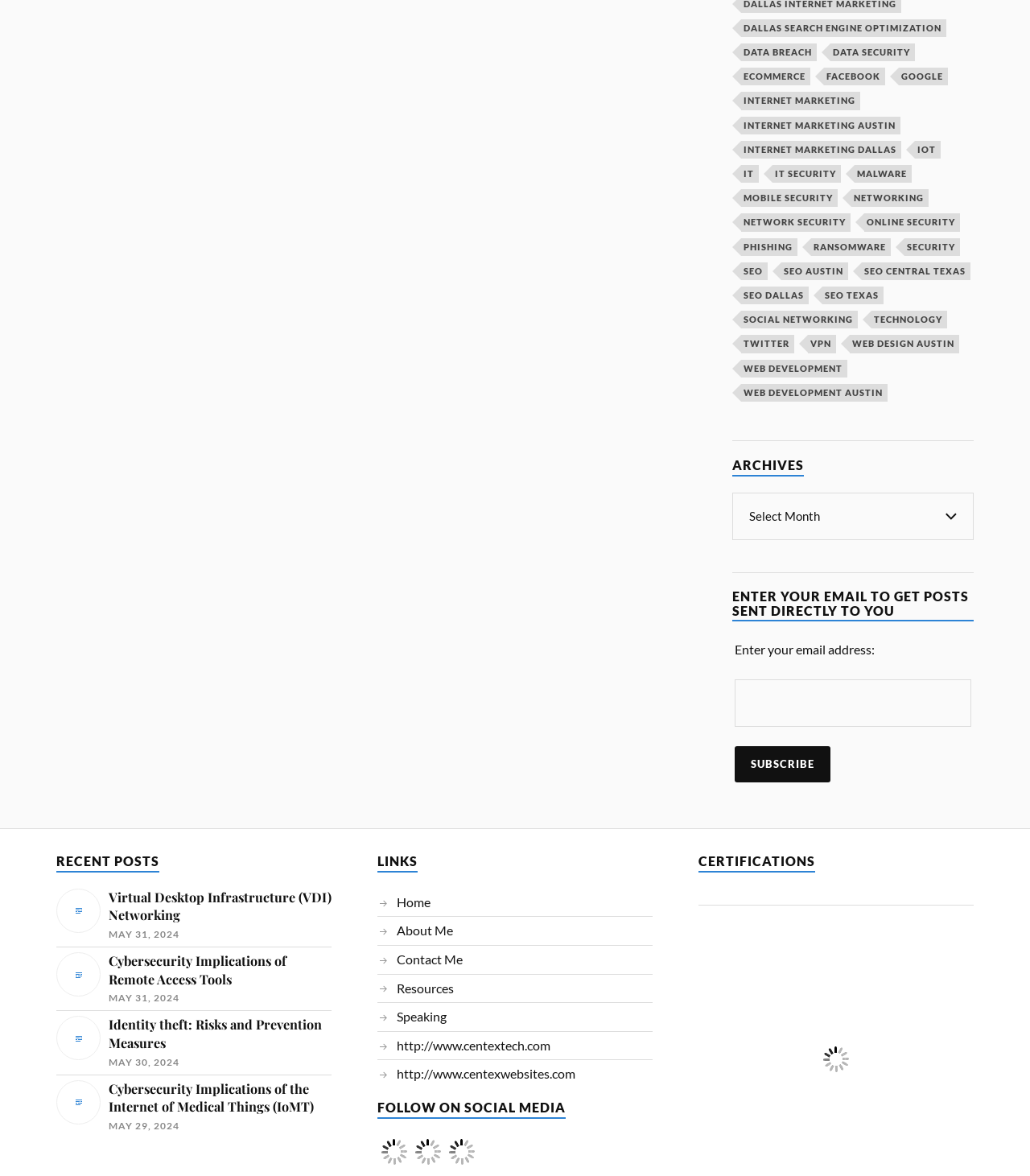Use a single word or phrase to answer the question:
How many items are in the 'Internet Marketing Austin' category?

28